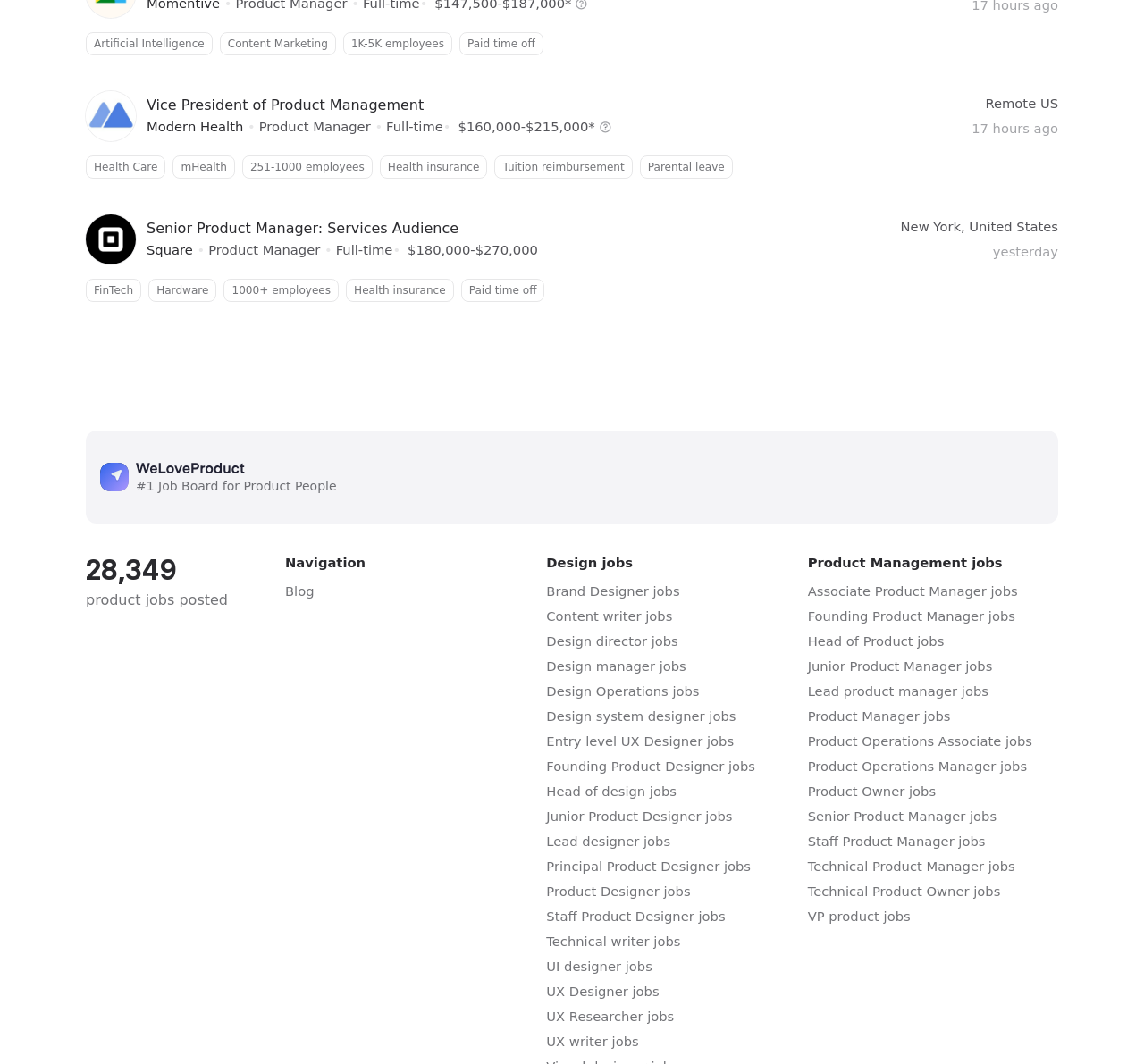Find the bounding box coordinates of the clickable element required to execute the following instruction: "View the 'Modern Health' company page". Provide the coordinates as four float numbers between 0 and 1, i.e., [left, top, right, bottom].

[0.128, 0.112, 0.213, 0.126]